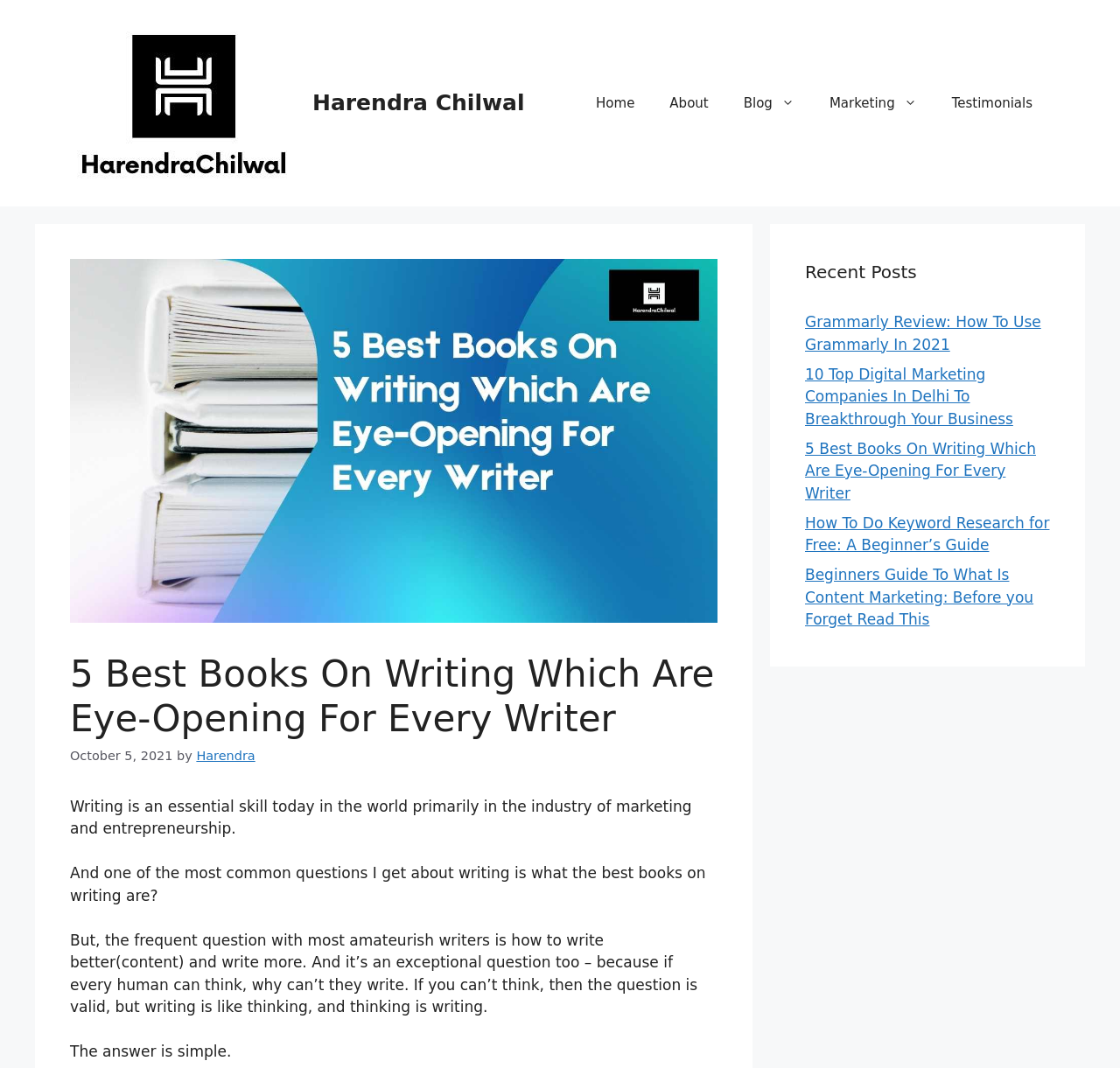Locate the coordinates of the bounding box for the clickable region that fulfills this instruction: "Click on the 'About' link".

[0.582, 0.072, 0.648, 0.121]